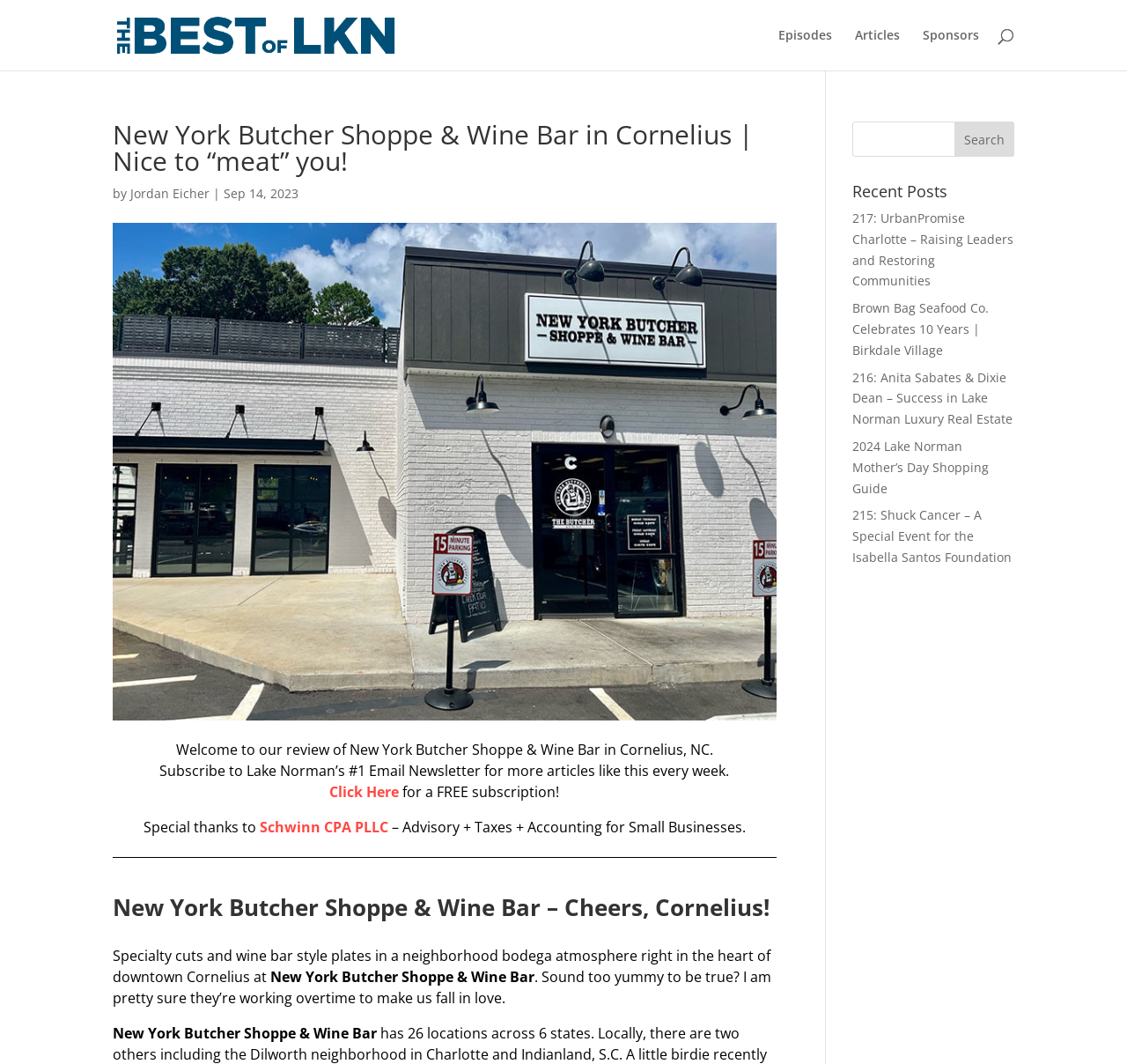What is the date of the review?
Examine the image and provide an in-depth answer to the question.

The date of the review is mentioned in the text 'Sep 14, 2023' which is located below the heading 'New York Butcher Shoppe & Wine Bar in Cornelius | Nice to “meat” you!'